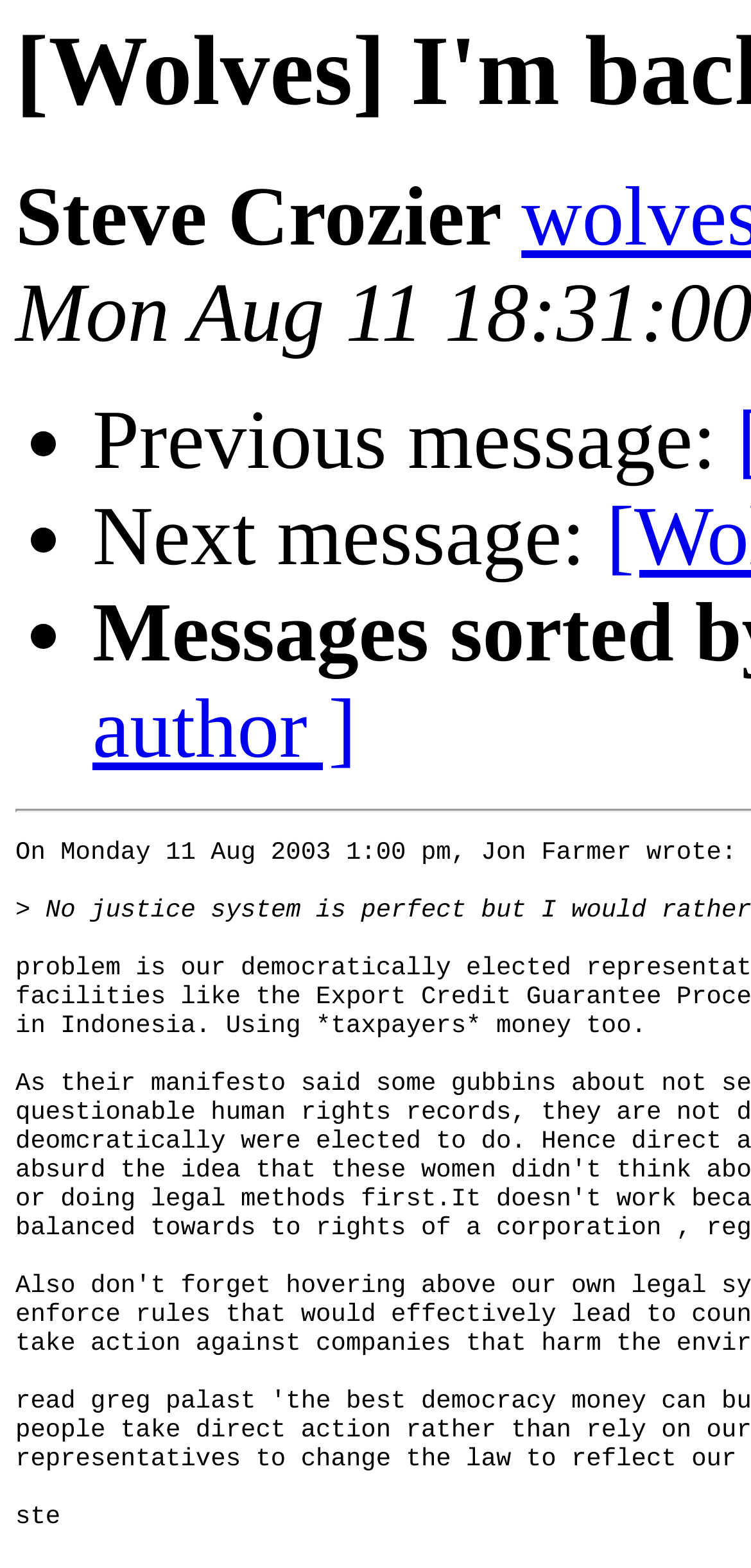How many list markers are present on the webpage?
Using the image as a reference, answer with just one word or a short phrase.

3